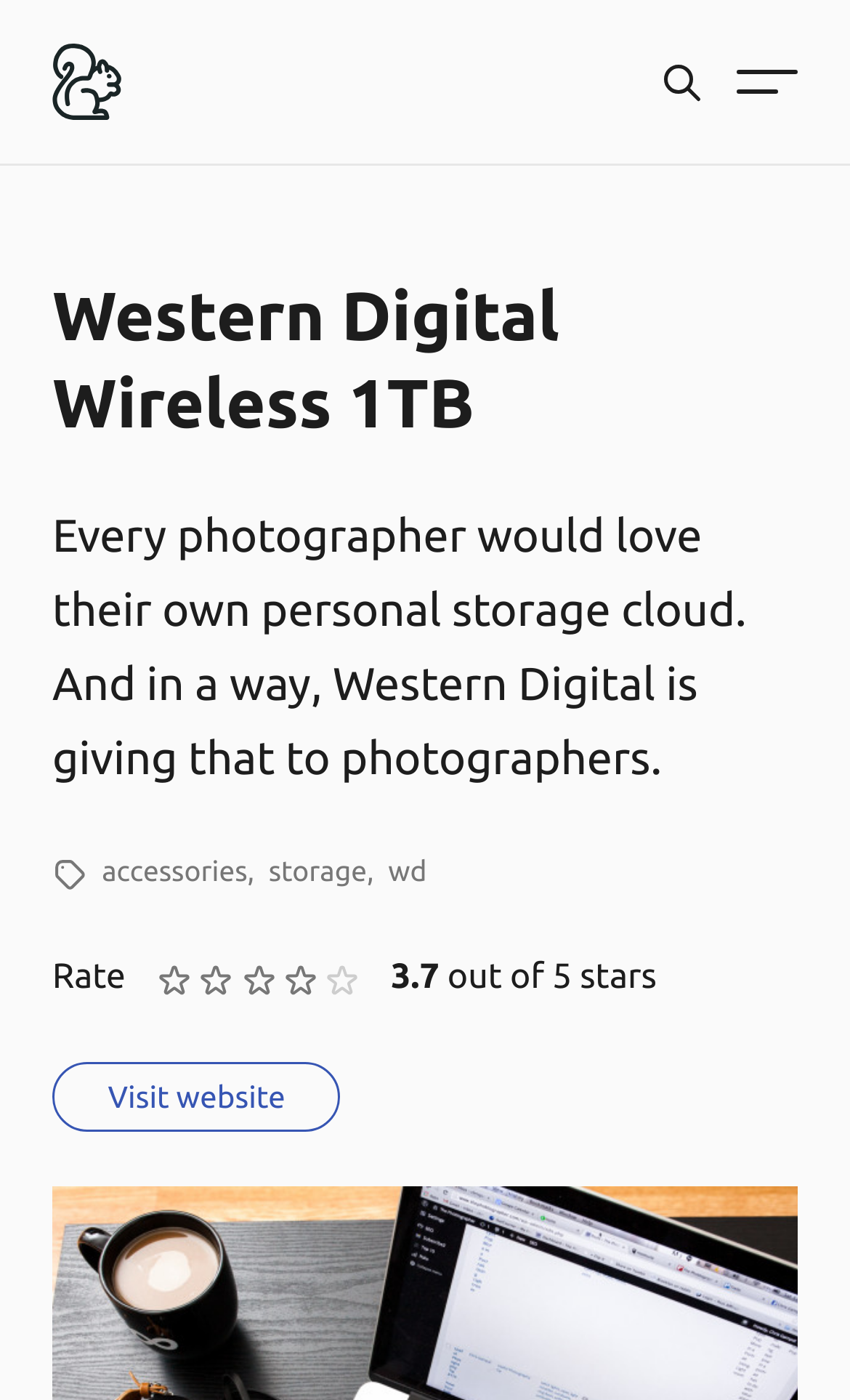Determine the bounding box coordinates of the UI element described by: "About".

[0.062, 0.422, 0.938, 0.487]